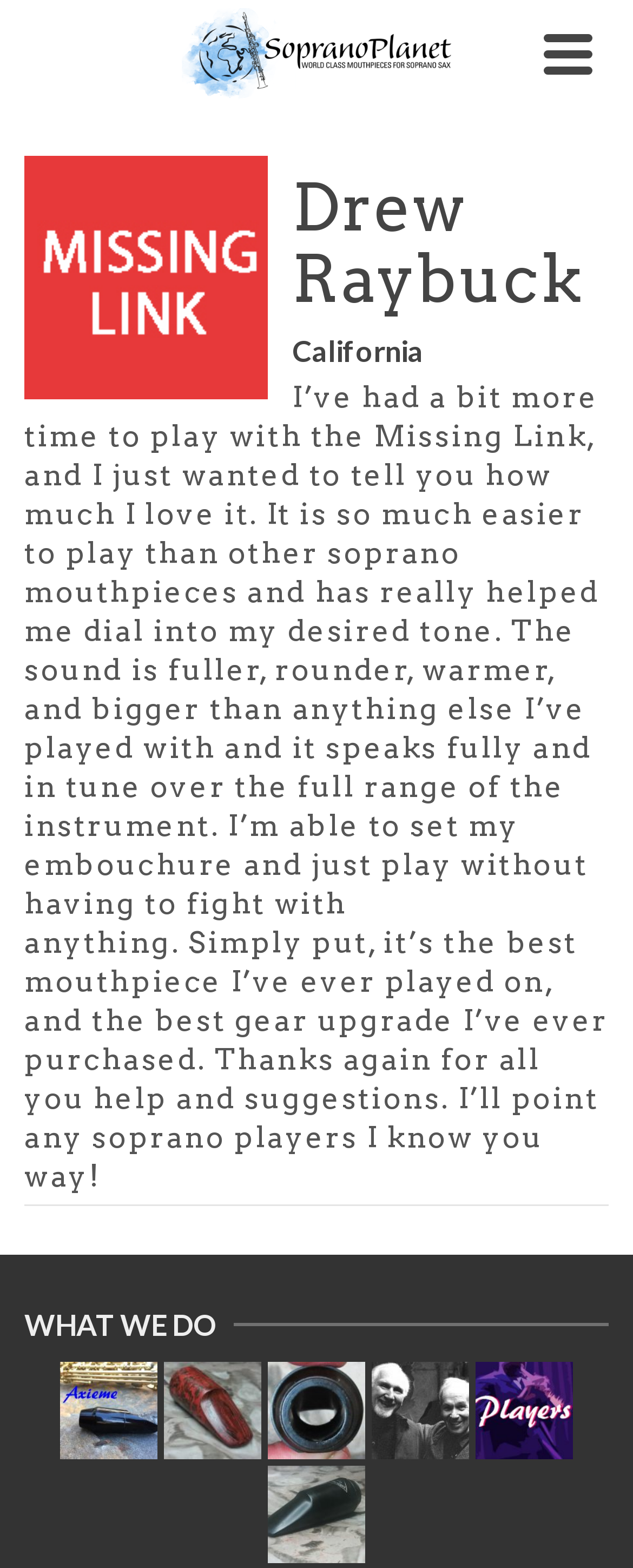Locate the bounding box coordinates of the item that should be clicked to fulfill the instruction: "Navigate to the Navigation button".

[0.833, 0.0, 0.962, 0.068]